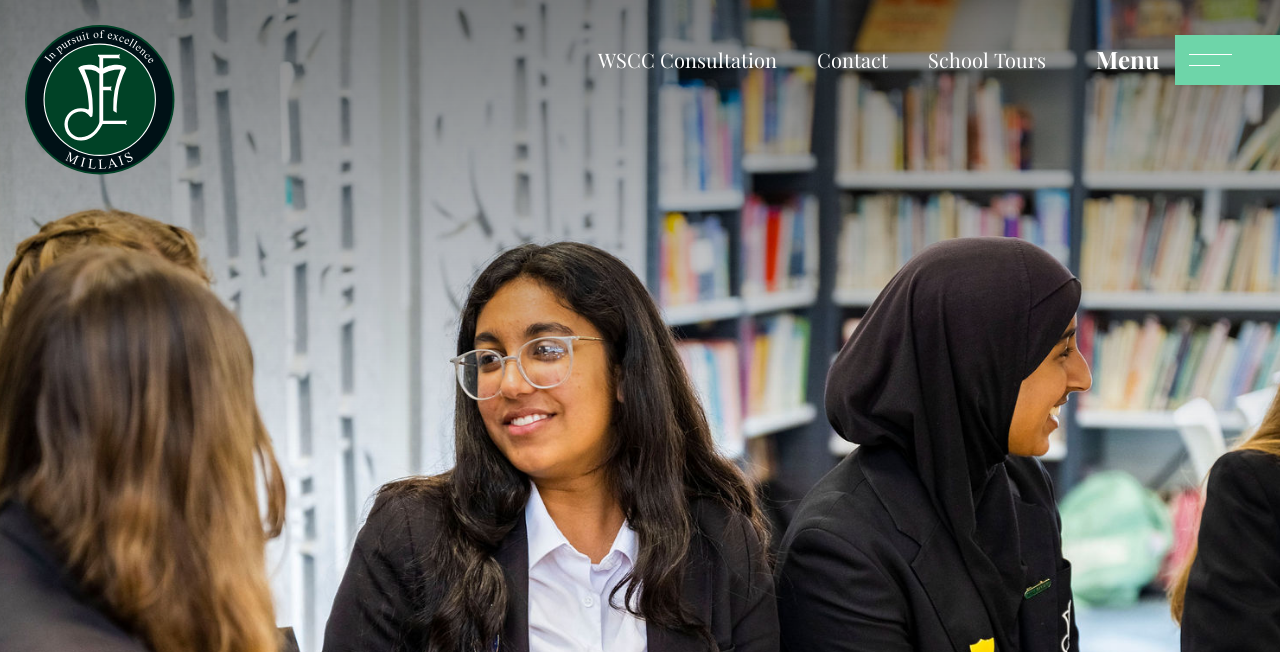Using the element description provided, determine the bounding box coordinates in the format (top-left x, top-left y, bottom-right x, bottom-right y). Ensure that all values are floating point numbers between 0 and 1. Element description: aria-label="next" title="next"

[0.945, 0.905, 0.984, 0.982]